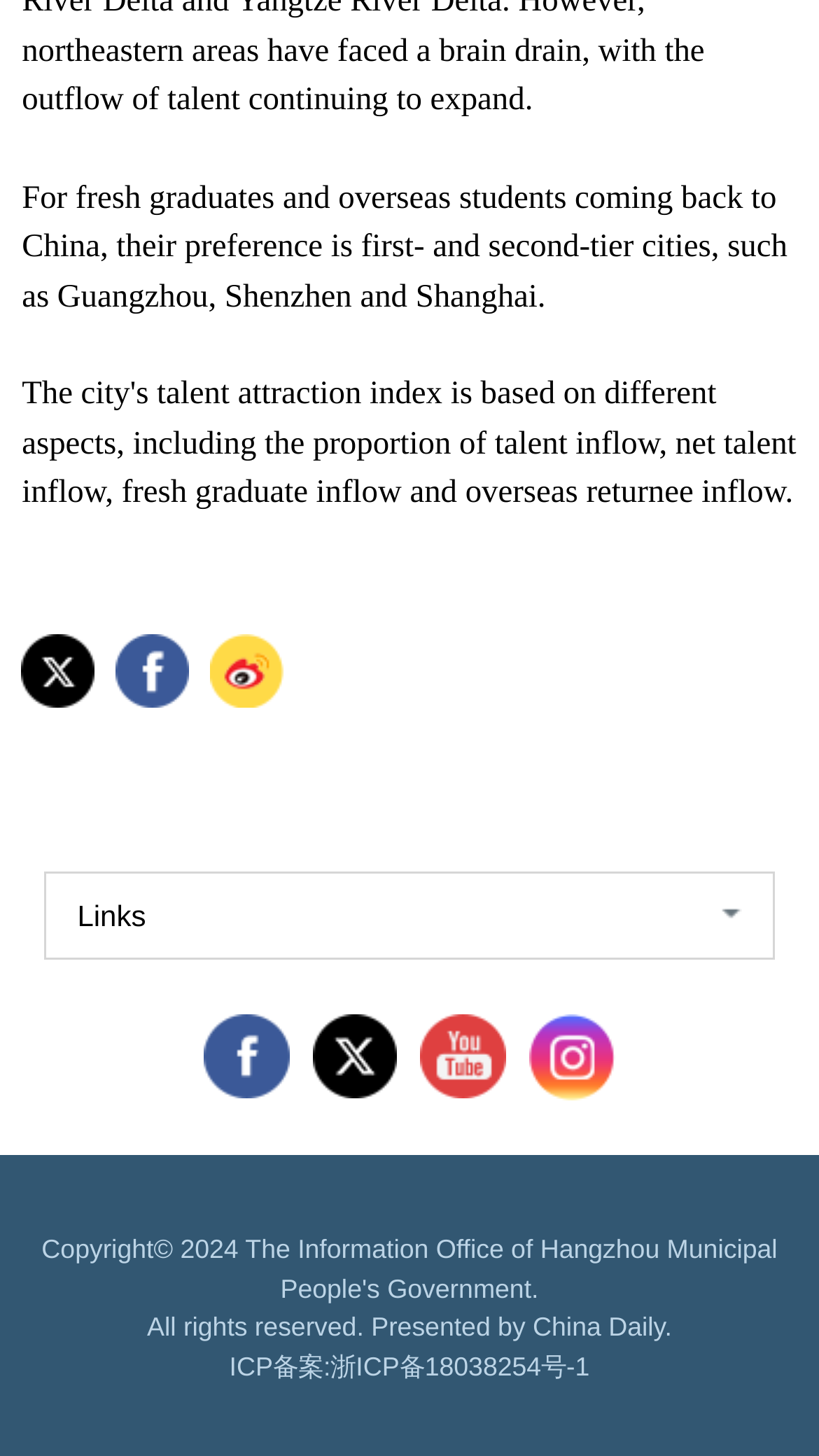What type of cities do fresh graduates prefer?
Respond to the question with a single word or phrase according to the image.

First- and second-tier cities